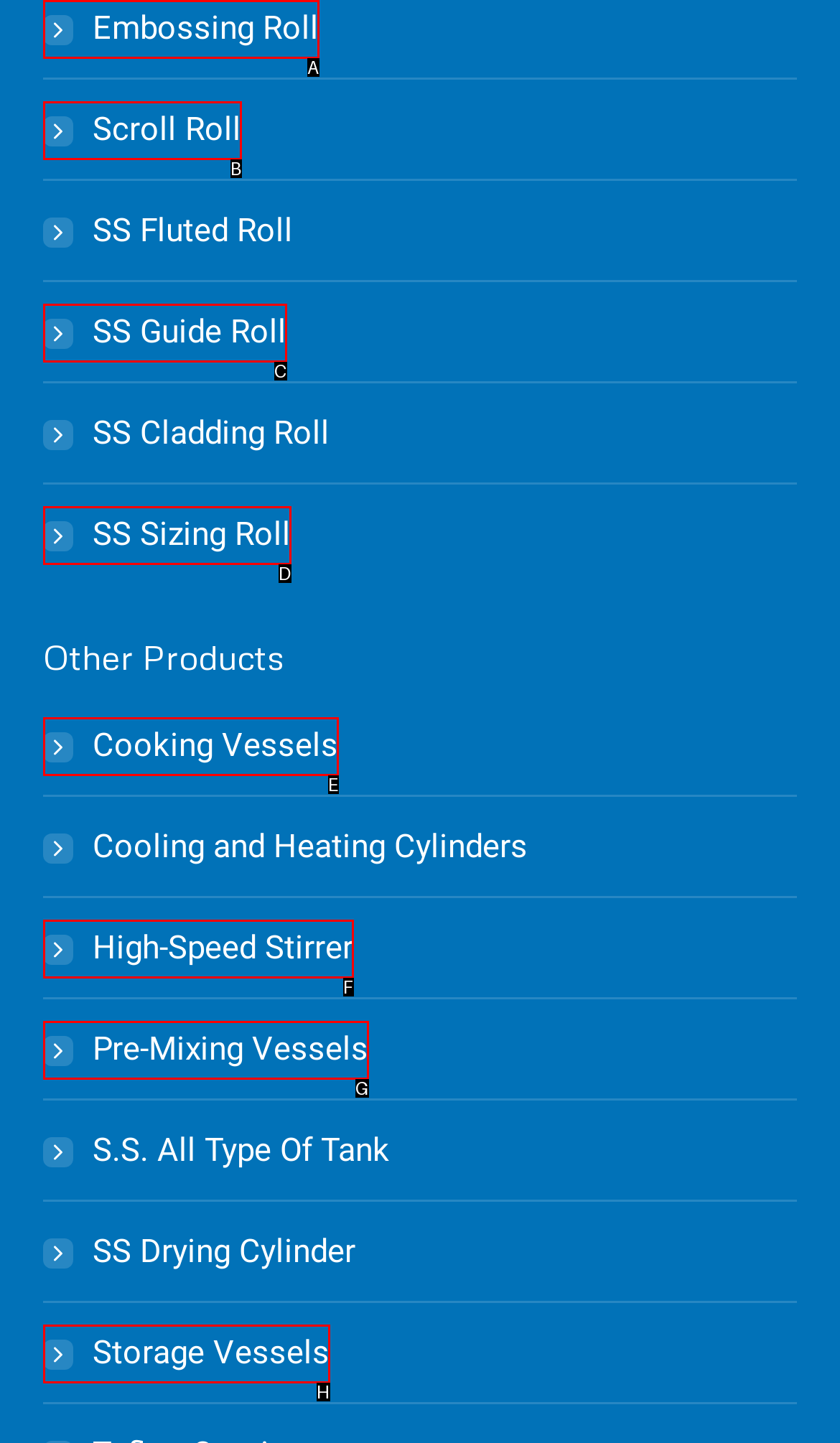Match the HTML element to the description: Cooking Vessels. Respond with the letter of the correct option directly.

E